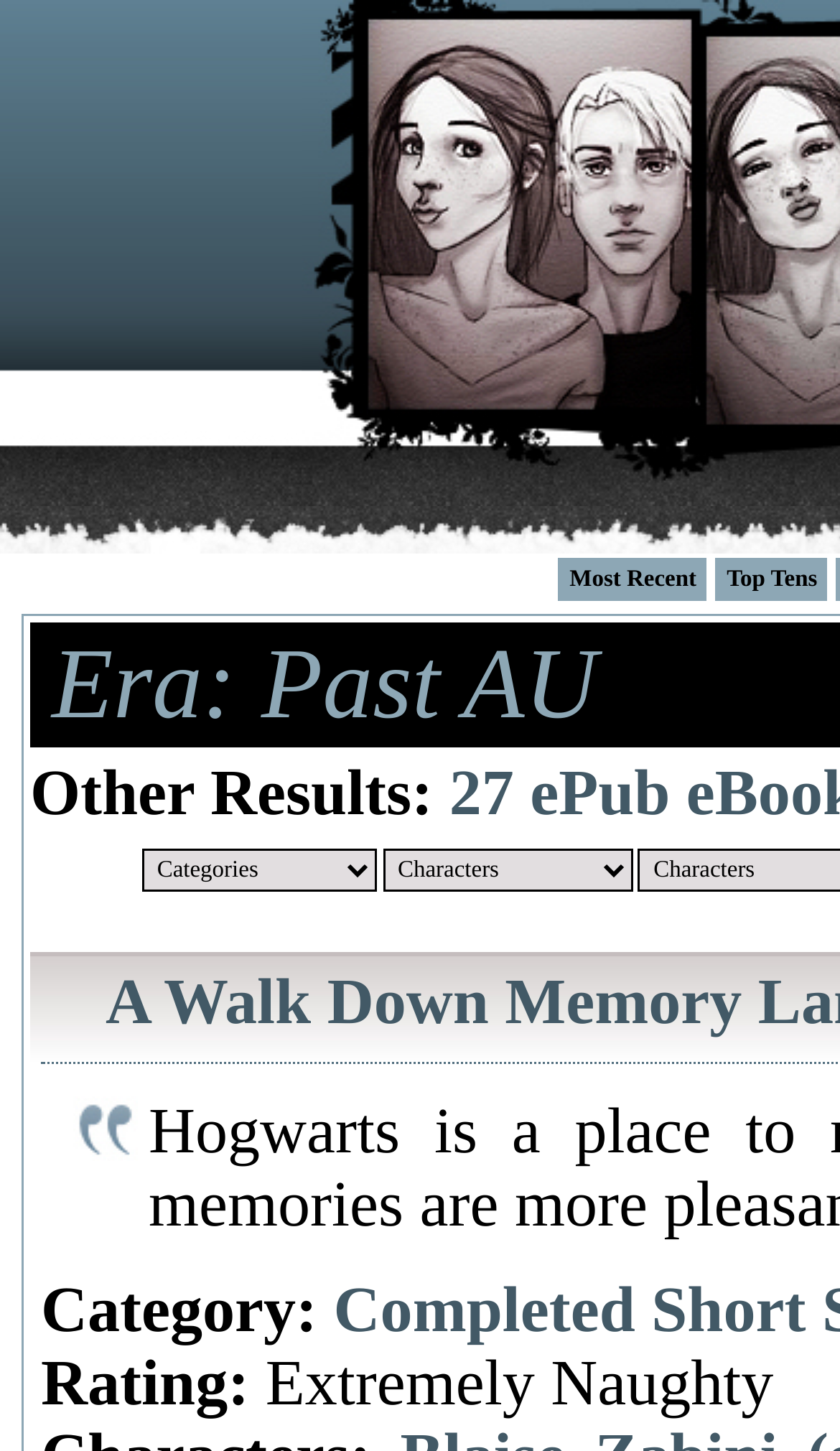How many comboboxes are available?
Based on the image, provide a one-word or brief-phrase response.

2